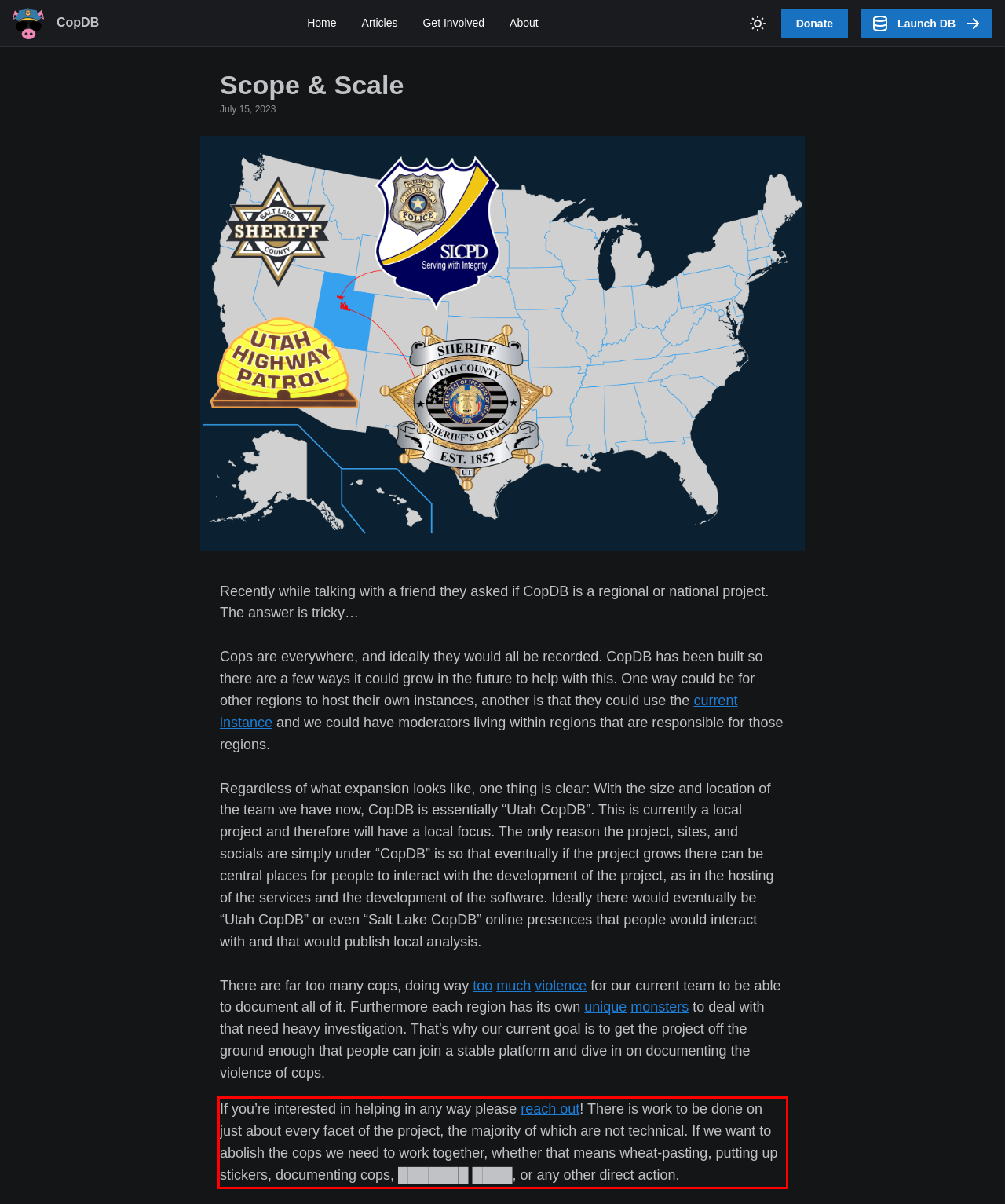Please identify the text within the red rectangular bounding box in the provided webpage screenshot.

If you’re interested in helping in any way please reach out! There is work to be done on just about every facet of the project, the majority of which are not technical. If we want to abolish the cops we need to work together, whether that means wheat-pasting, putting up stickers, documenting cops, ███████ ████, or any other direct action.